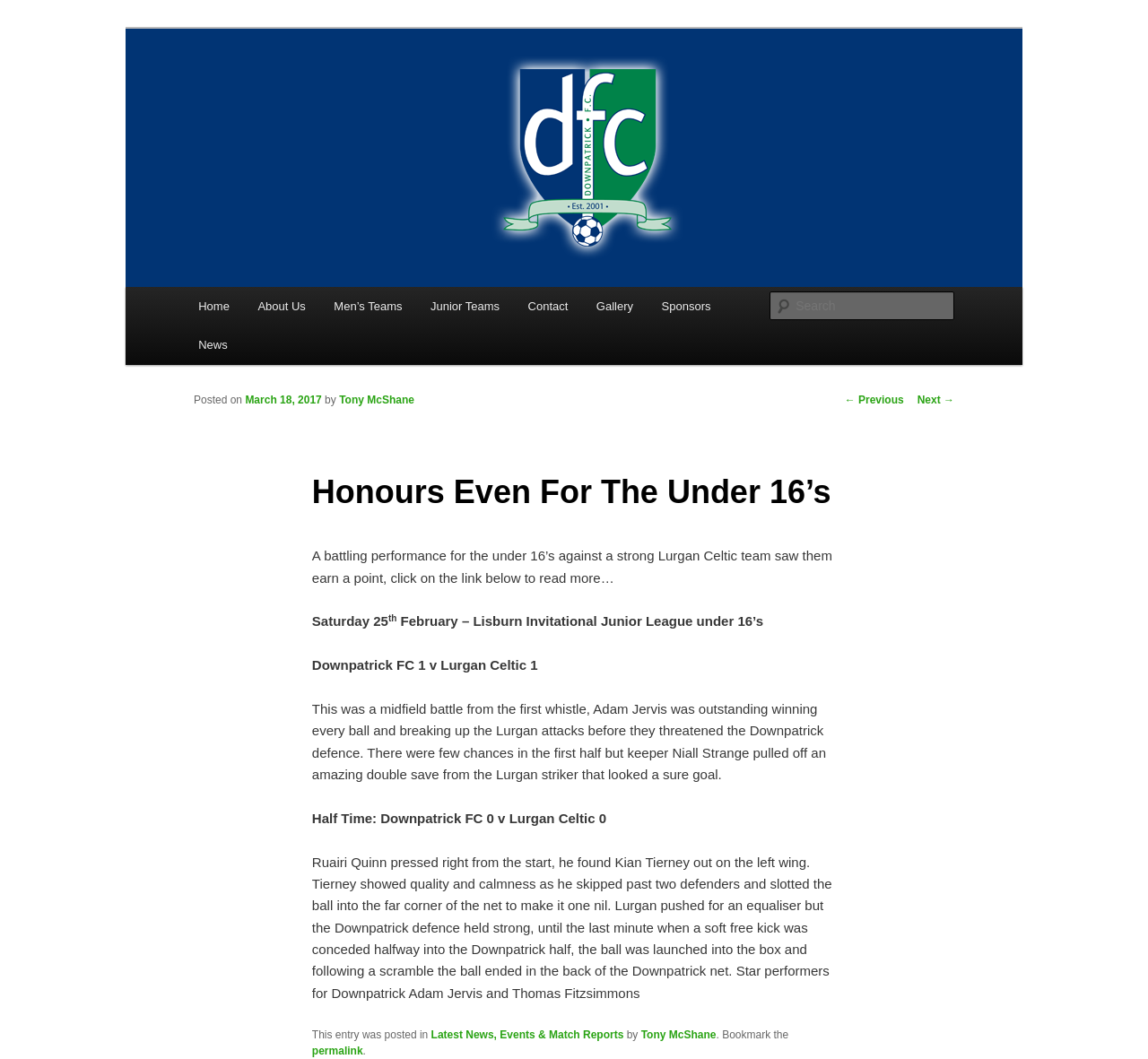Please specify the bounding box coordinates of the element that should be clicked to execute the given instruction: 'Read more about the under 16’s match'. Ensure the coordinates are four float numbers between 0 and 1, expressed as [left, top, right, bottom].

[0.272, 0.518, 0.725, 0.553]